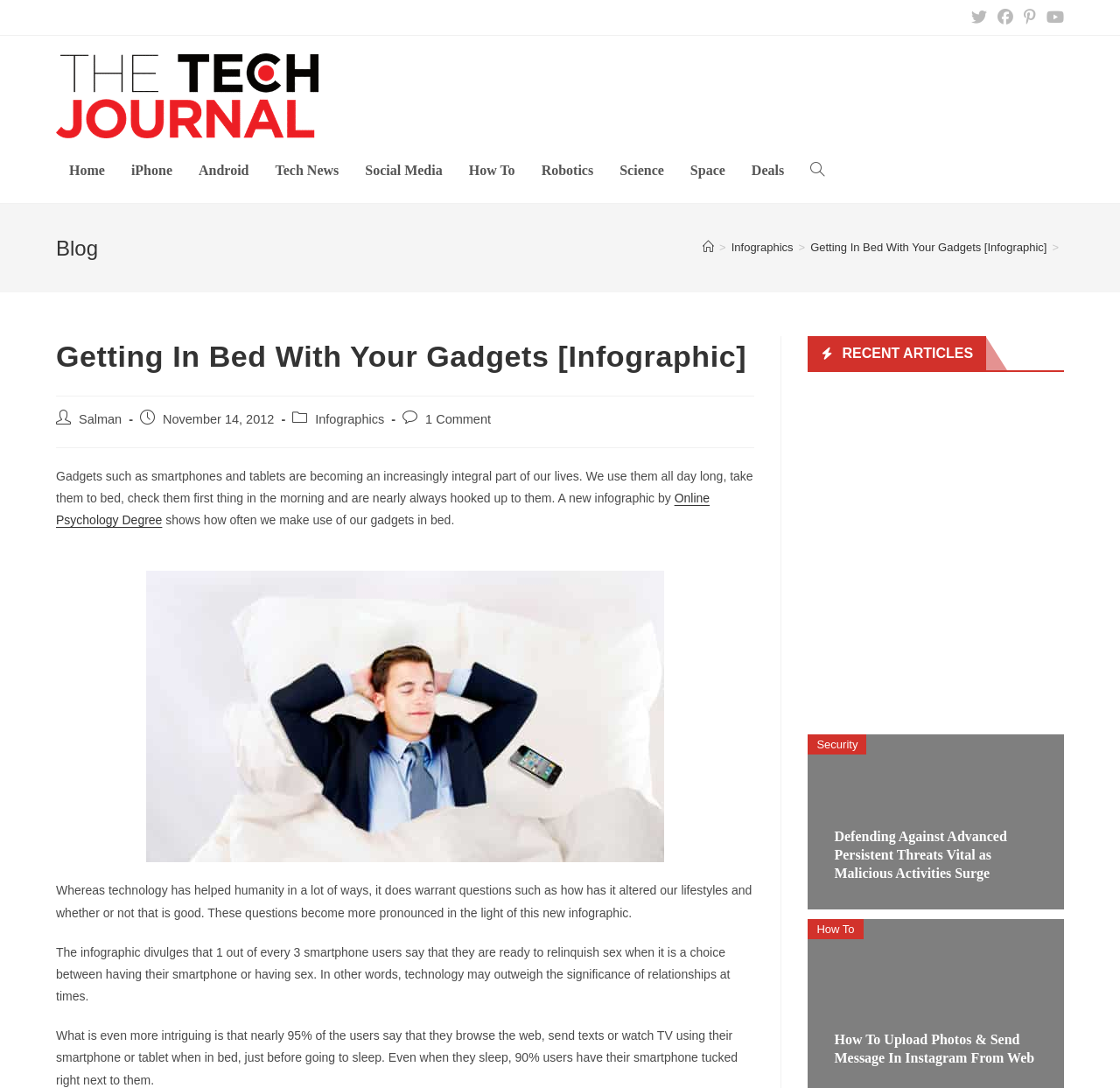Find and indicate the bounding box coordinates of the region you should select to follow the given instruction: "Search the website".

[0.712, 0.127, 0.748, 0.186]